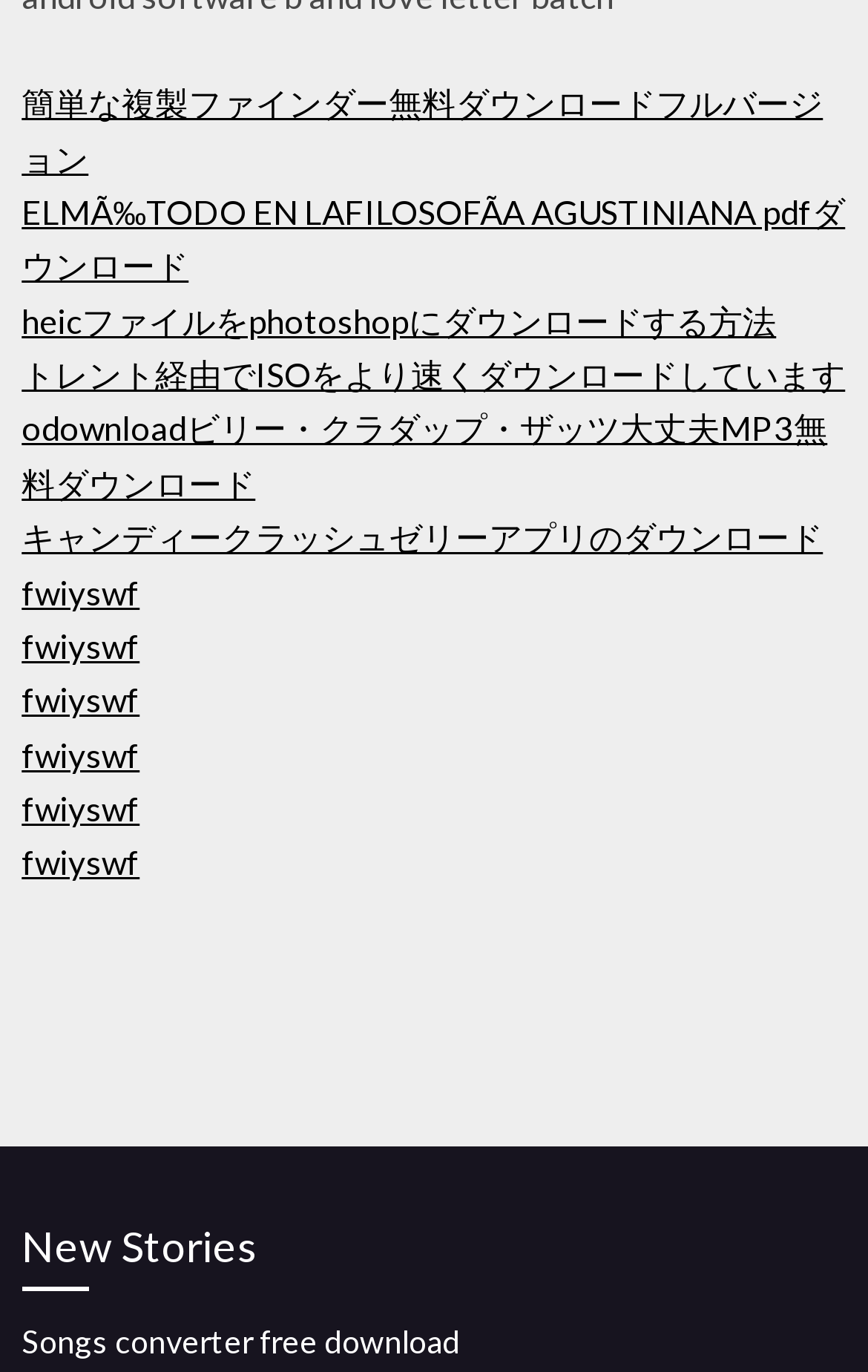How many links have Japanese text?
Based on the screenshot, respond with a single word or phrase.

6